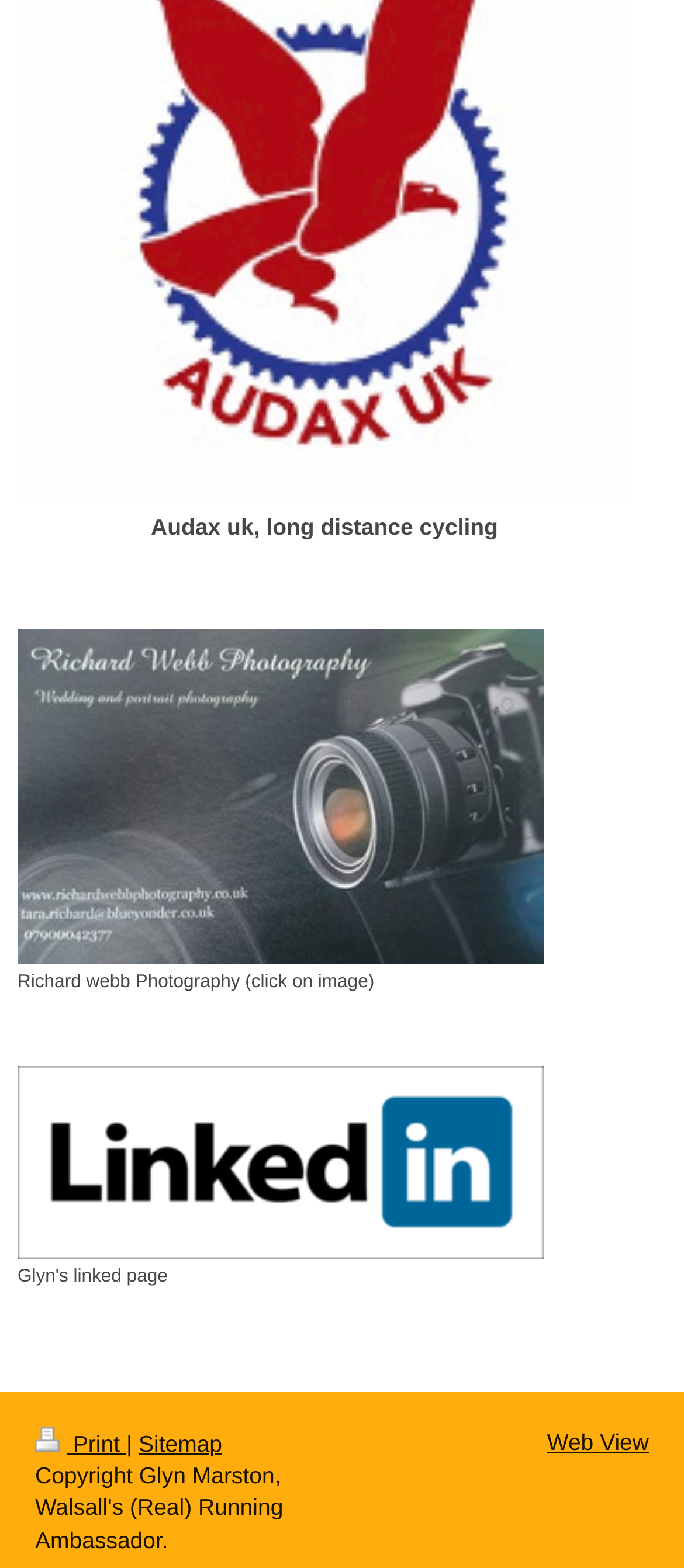What is the purpose of the link 'Richard webb Photography'?
Respond to the question with a well-detailed and thorough answer.

The link 'Richard webb Photography' is likely to be a link to a photography webpage or gallery, as it is mentioned to 'click on image'.